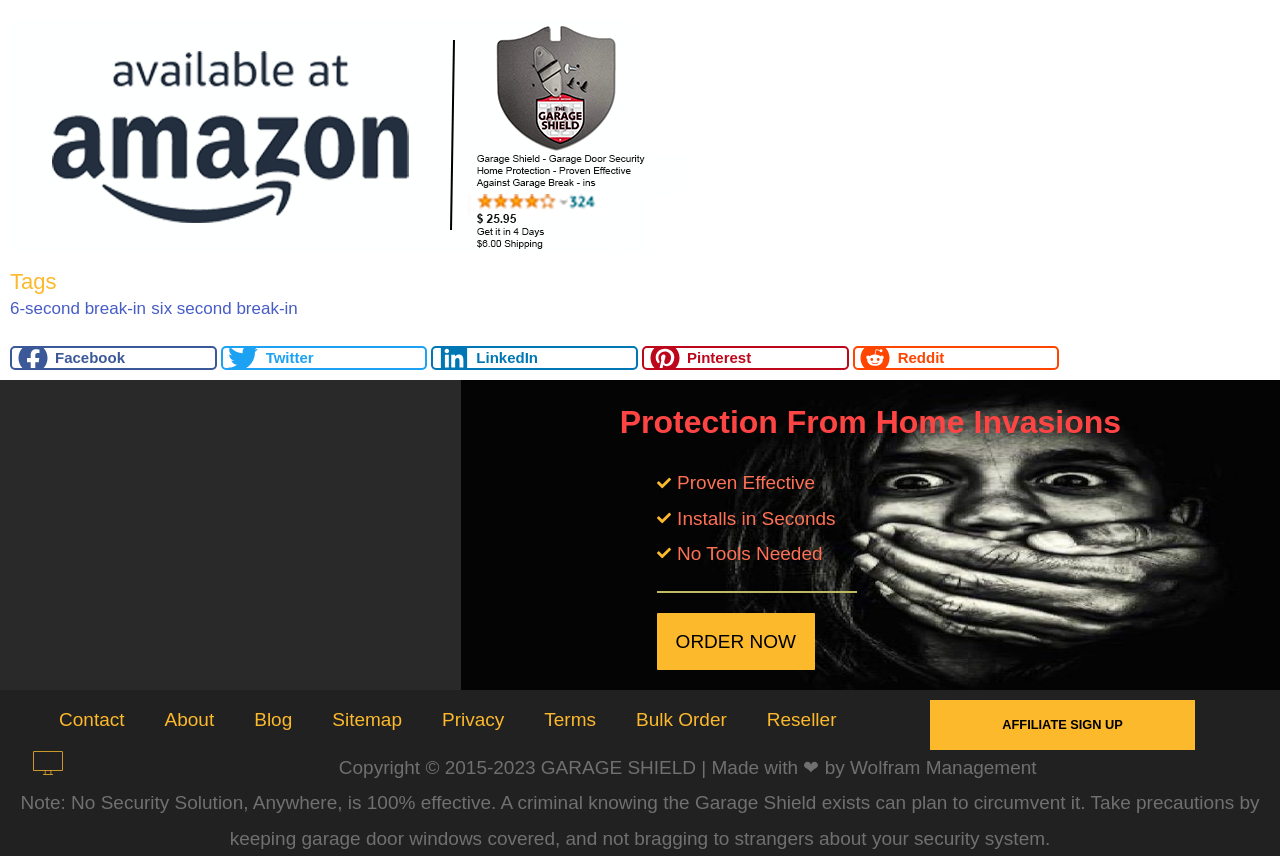What is the copyright information for this webpage?
Based on the screenshot, respond with a single word or phrase.

Copyright 2015-2023 GARAGE SHIELD